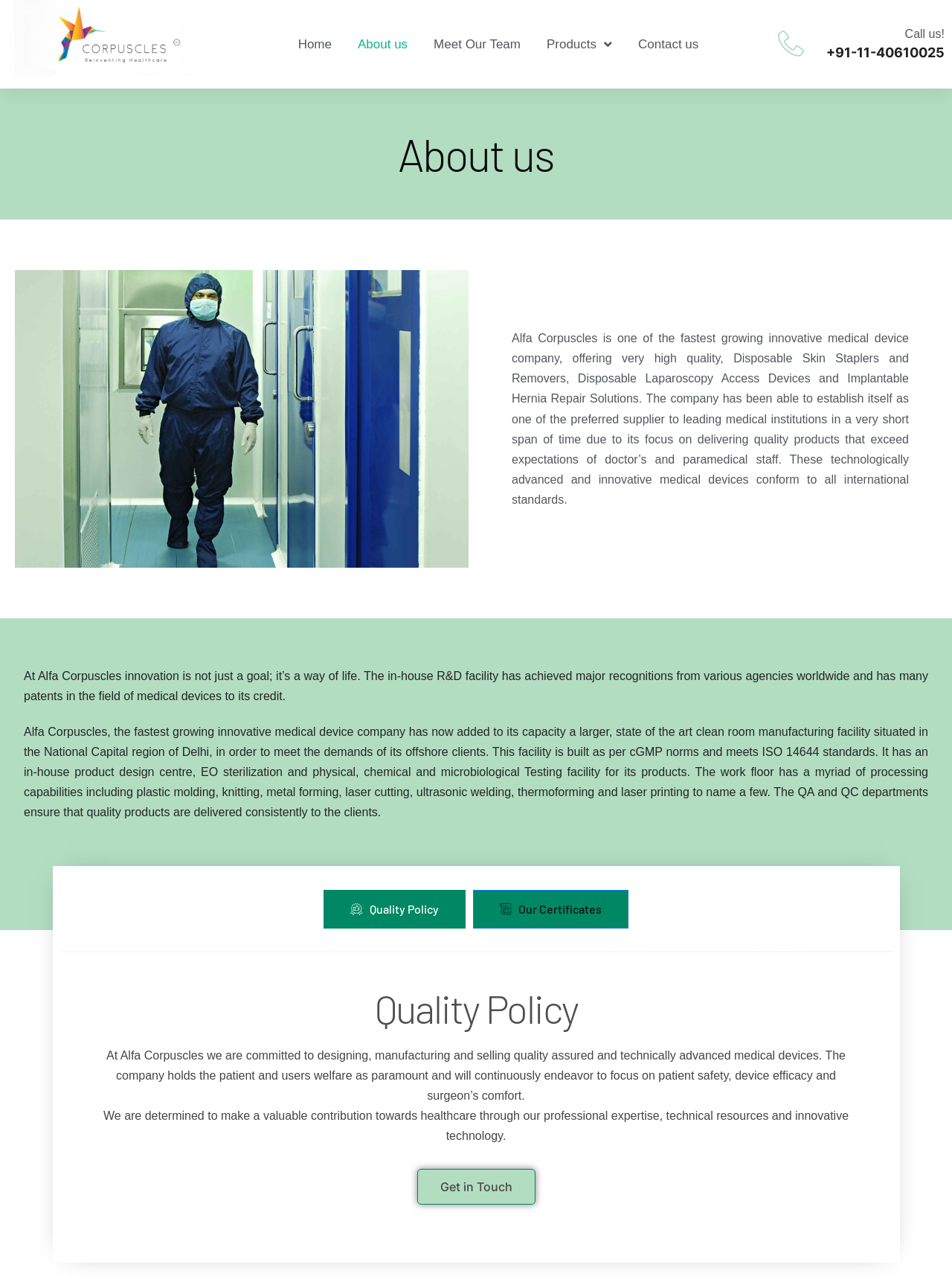Provide a thorough description of the webpage you see.

The webpage is about Alfa Corpuscles, a medical device company. At the top, there is a navigation menu with five links: "Home", "About us", "Meet Our Team", "Products", and "Contact us". To the right of the navigation menu, there is a call-to-action section with a "Call us!" text and a phone number.

Below the navigation menu, there is a heading "About us" followed by a paragraph describing the company's mission and products. The company is an innovative medical device company that offers high-quality products, including Disposable Skin Staplers and Removers, Disposable Laparoscopy Access Devices, and Implantable Hernia Repair Solutions.

Next, there are two paragraphs describing the company's focus on innovation and its in-house R&D facility, which has achieved major recognitions and has many patents in the field of medical devices.

Further down, there is a section describing the company's manufacturing facility, which is built as per cGMP norms and meets ISO 14644 standards. The facility has various processing capabilities, including plastic molding, knitting, and laser cutting, and ensures that quality products are delivered consistently to clients.

At the bottom of the page, there are two links: "Quality Policy" and "Our Certificates". When the "Quality Policy" link is clicked, a tab panel opens with a heading "Quality Policy" followed by two paragraphs describing the company's commitment to designing, manufacturing, and selling quality-assured medical devices. The tab panel also has a "Get in Touch" button.